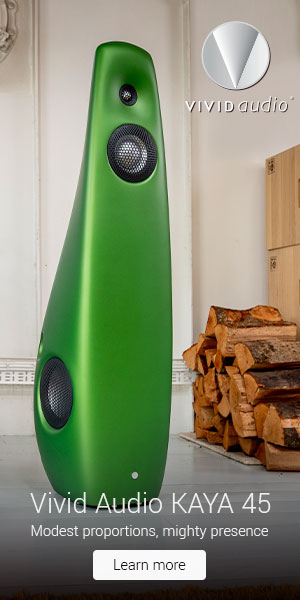What is the brand name of the speaker?
Using the information from the image, give a concise answer in one word or a short phrase.

Vivid Audio